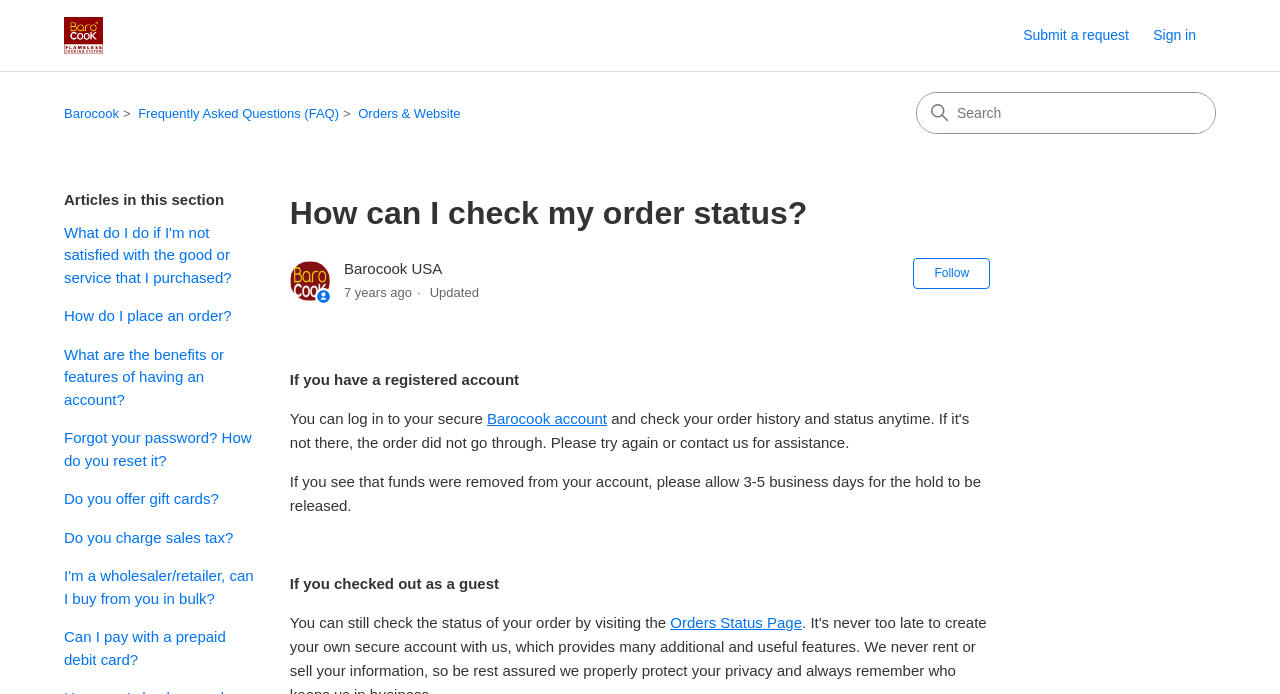Could you highlight the region that needs to be clicked to execute the instruction: "Submit a request"?

[0.799, 0.036, 0.898, 0.067]